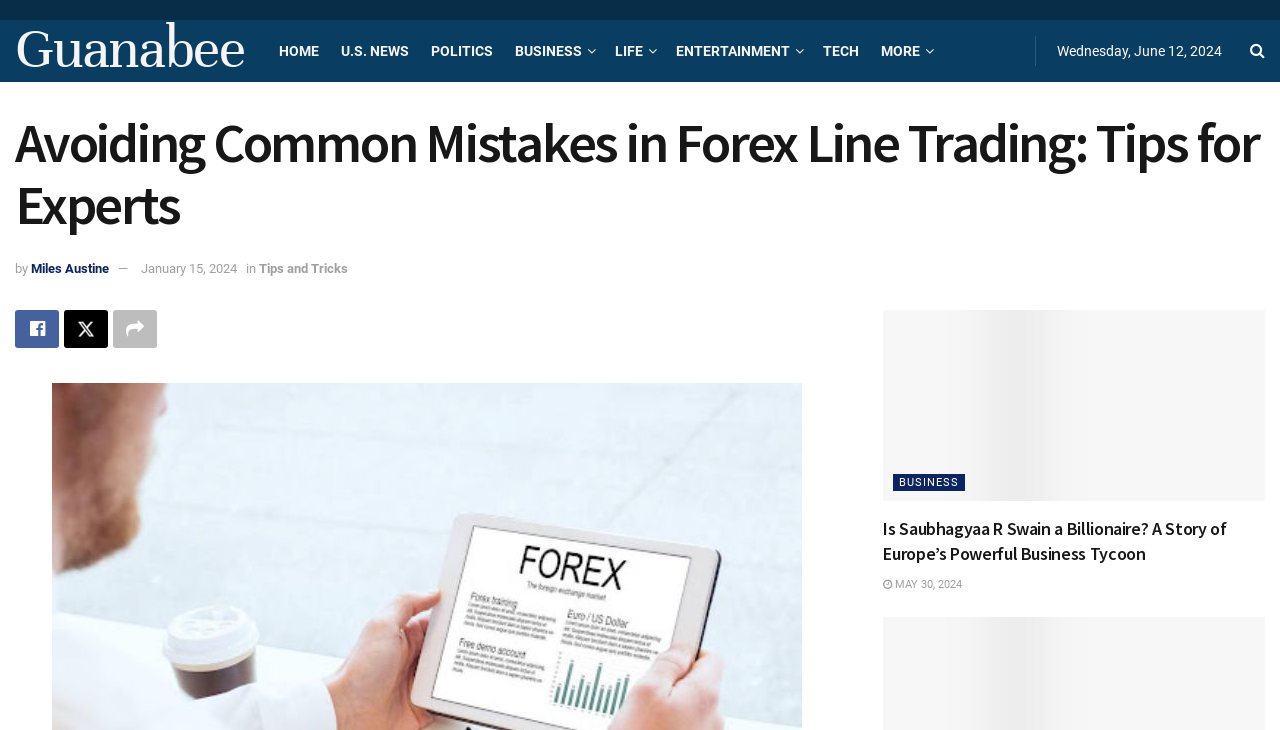Please determine the bounding box coordinates of the element to click in order to execute the following instruction: "check date of the article". The coordinates should be four float numbers between 0 and 1, specified as [left, top, right, bottom].

[0.69, 0.792, 0.752, 0.81]